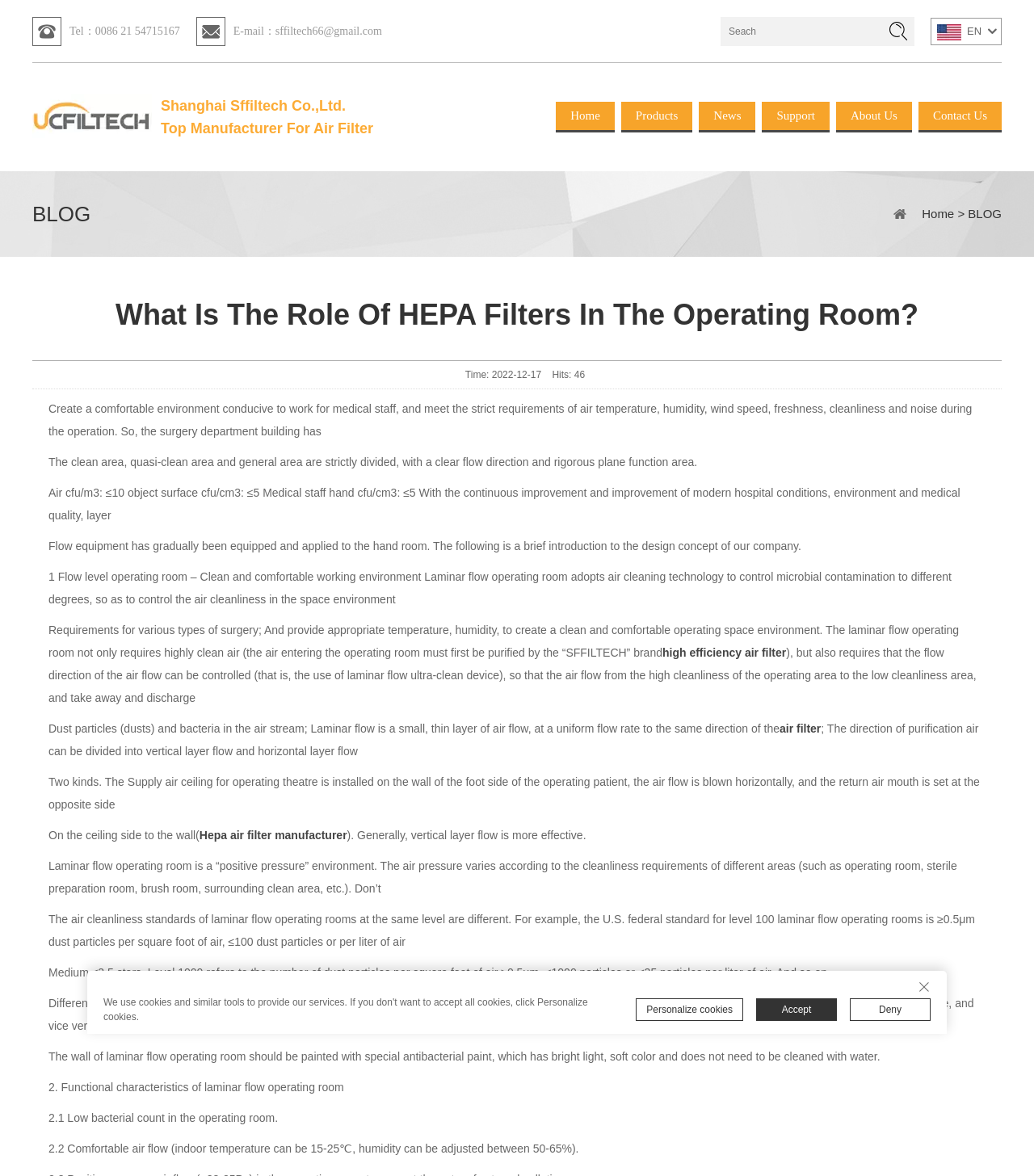Find the bounding box coordinates of the element to click in order to complete this instruction: "Go to the home page". The bounding box coordinates must be four float numbers between 0 and 1, denoted as [left, top, right, bottom].

[0.538, 0.086, 0.594, 0.112]